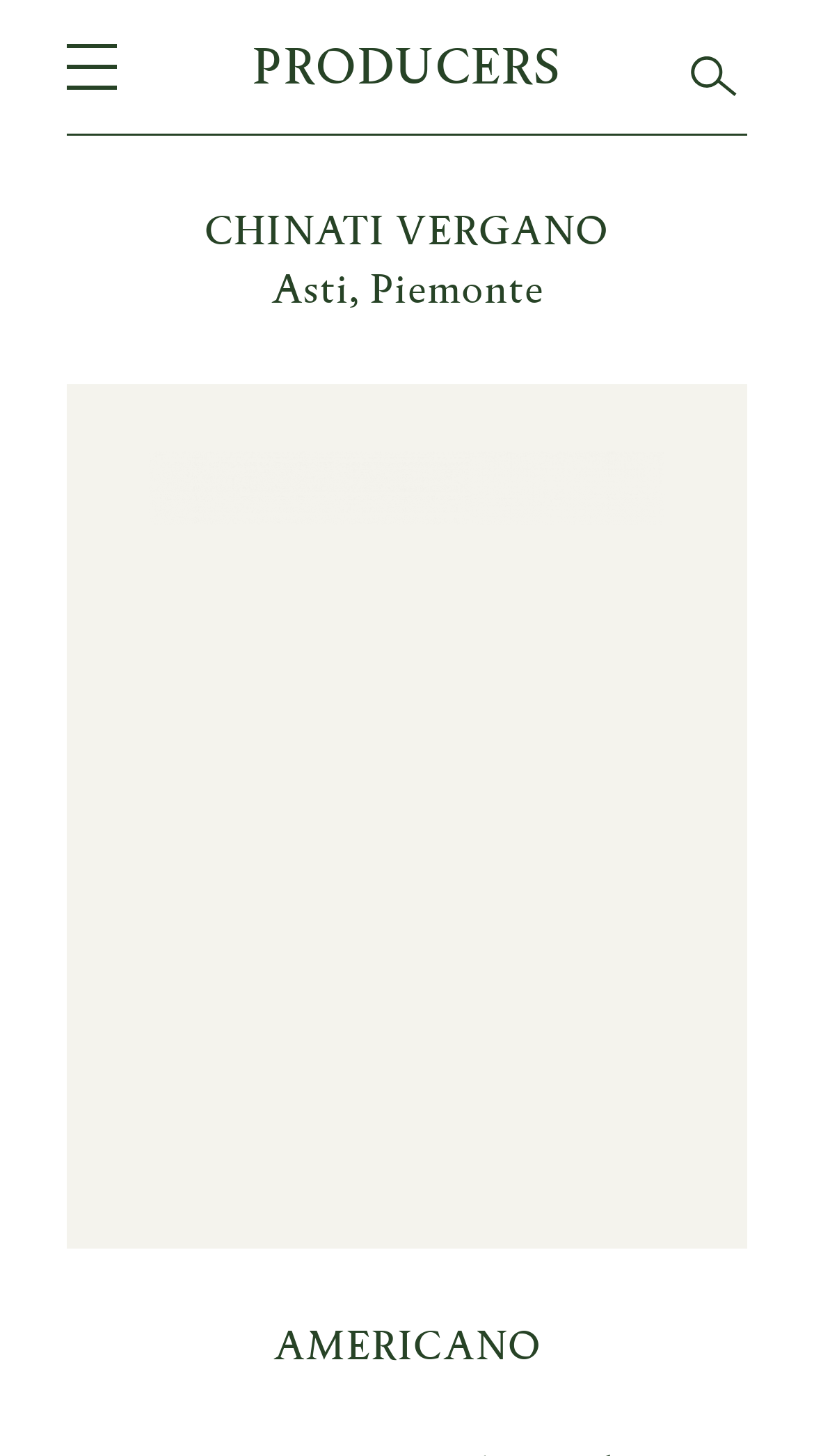Please respond in a single word or phrase: 
What is the bounding box coordinate of the search button?

[0.836, 0.023, 0.918, 0.069]